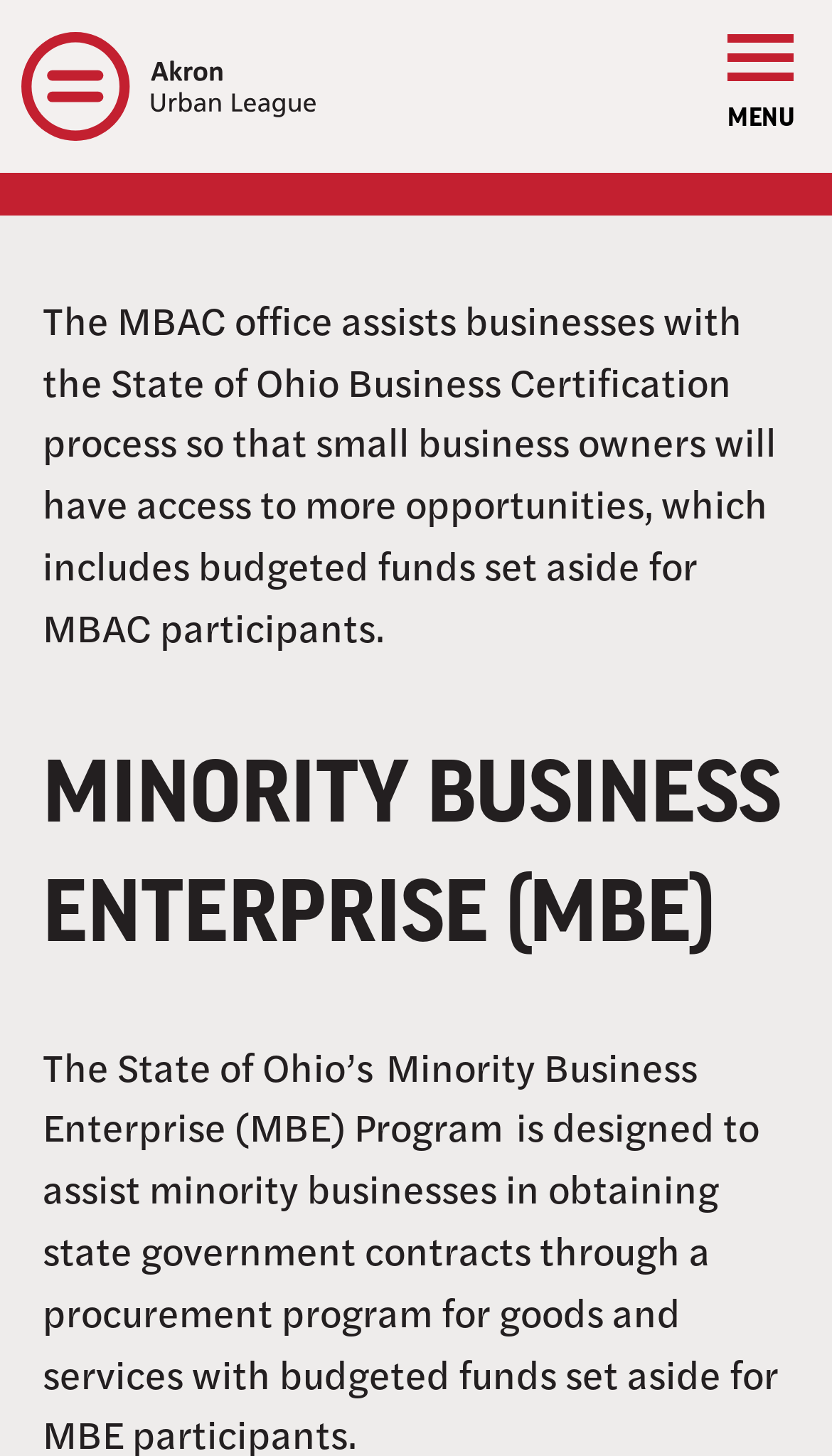Please locate the bounding box coordinates of the element that should be clicked to complete the given instruction: "Click the Akron Urban League logo".

[0.026, 0.022, 0.379, 0.096]